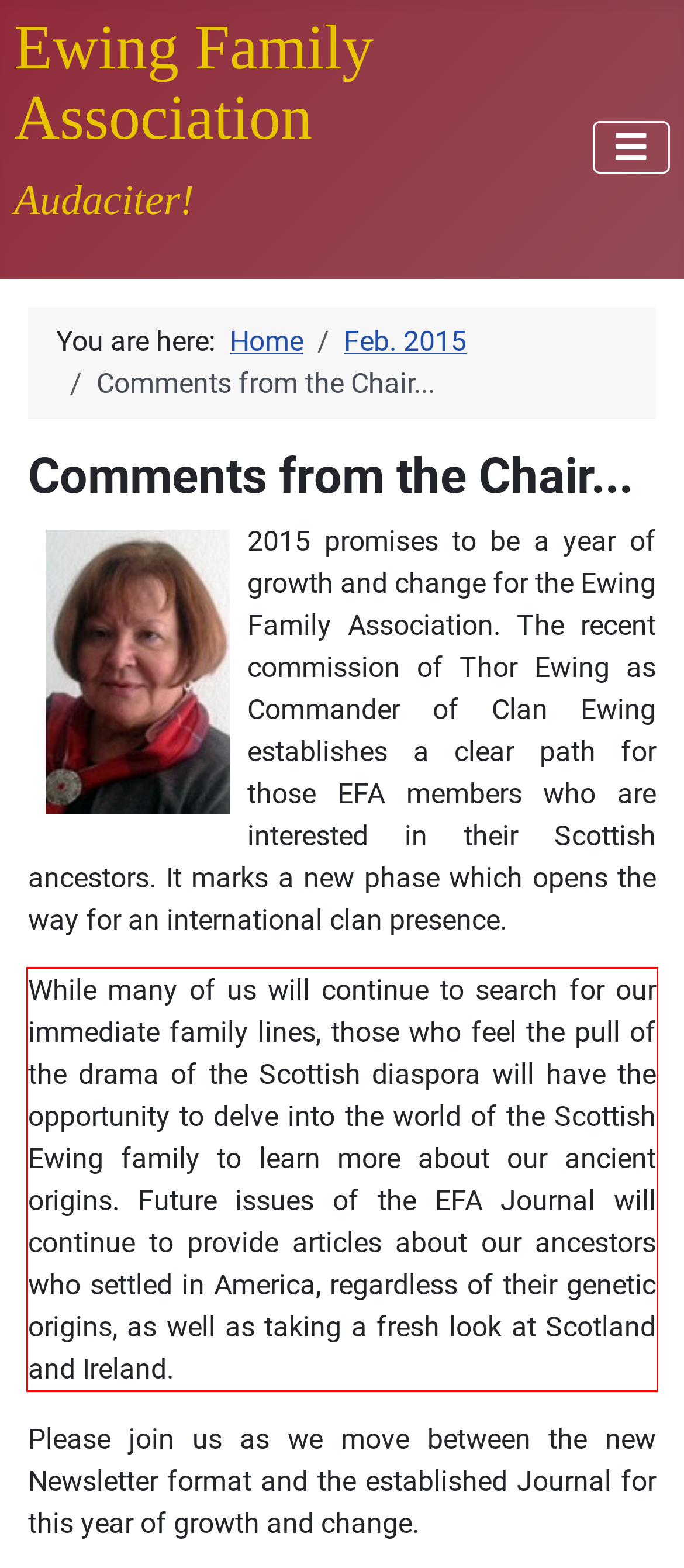You are presented with a screenshot containing a red rectangle. Extract the text found inside this red bounding box.

While many of us will continue to search for our immediate family lines, those who feel the pull of the drama of the Scottish diaspora will have the opportunity to delve into the world of the Scottish Ewing family to learn more about our ancient origins. Future issues of the EFA Journal will continue to provide articles about our ancestors who settled in America, regardless of their genetic origins, as well as taking a fresh look at Scotland and Ireland.